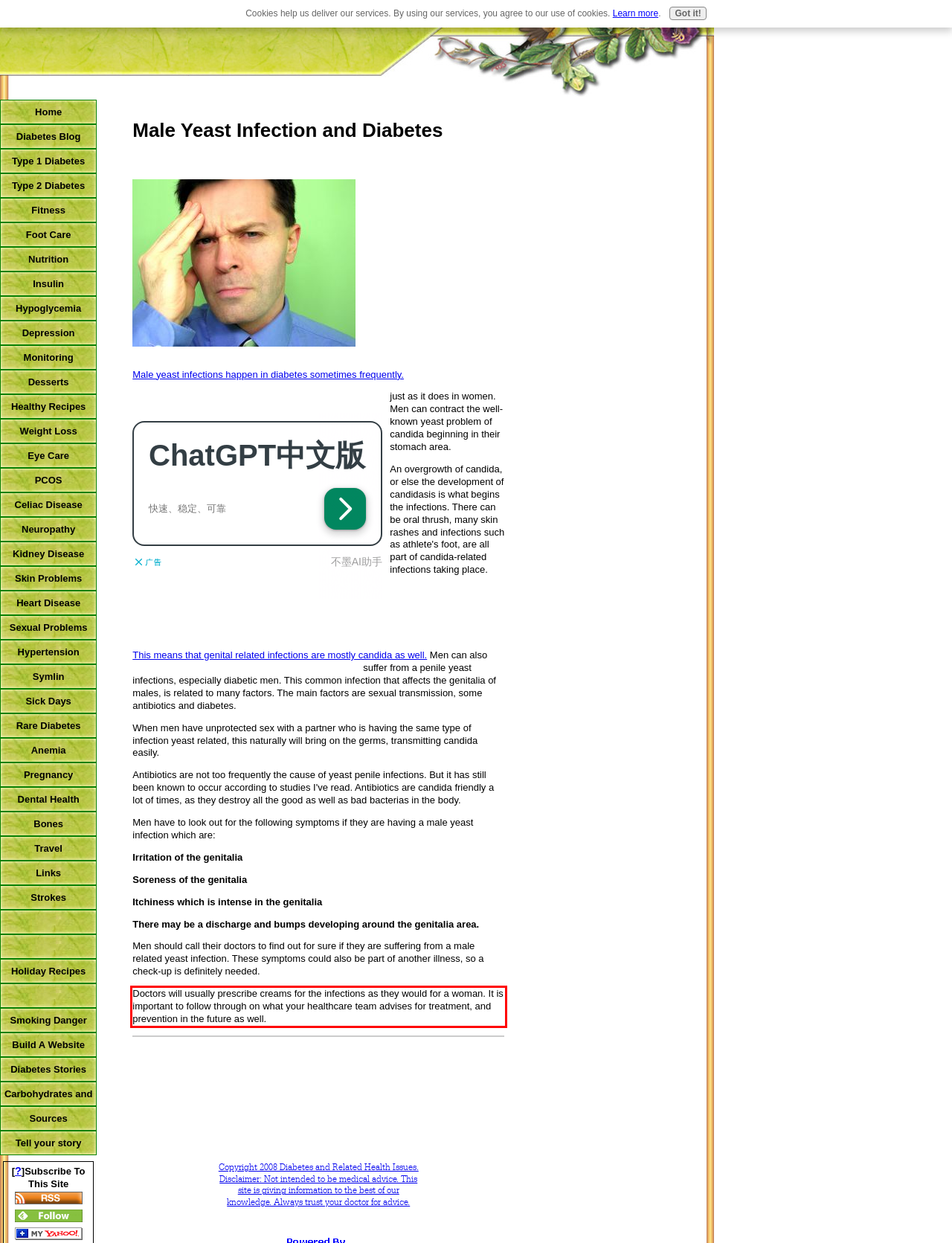Please identify and extract the text content from the UI element encased in a red bounding box on the provided webpage screenshot.

Doctors will usually prescribe creams for the infections as they would for a woman. It is important to follow through on what your healthcare team advises for treatment, and prevention in the future as well.